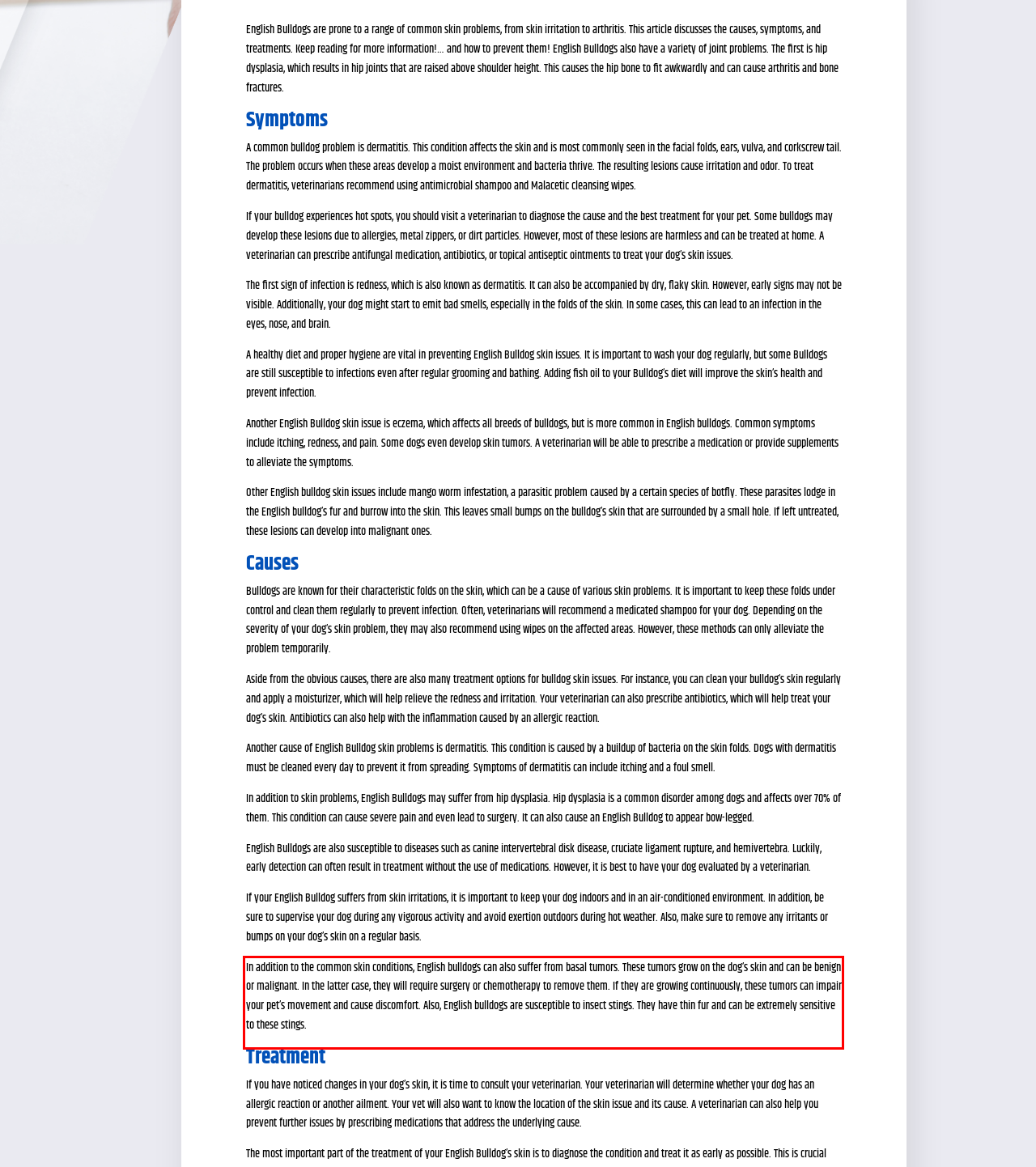You have a screenshot of a webpage where a UI element is enclosed in a red rectangle. Perform OCR to capture the text inside this red rectangle.

In addition to the common skin conditions, English bulldogs can also suffer from basal tumors. These tumors grow on the dog’s skin and can be benign or malignant. In the latter case, they will require surgery or chemotherapy to remove them. If they are growing continuously, these tumors can impair your pet’s movement and cause discomfort. Also, English bulldogs are susceptible to insect stings. They have thin fur and can be extremely sensitive to these stings.